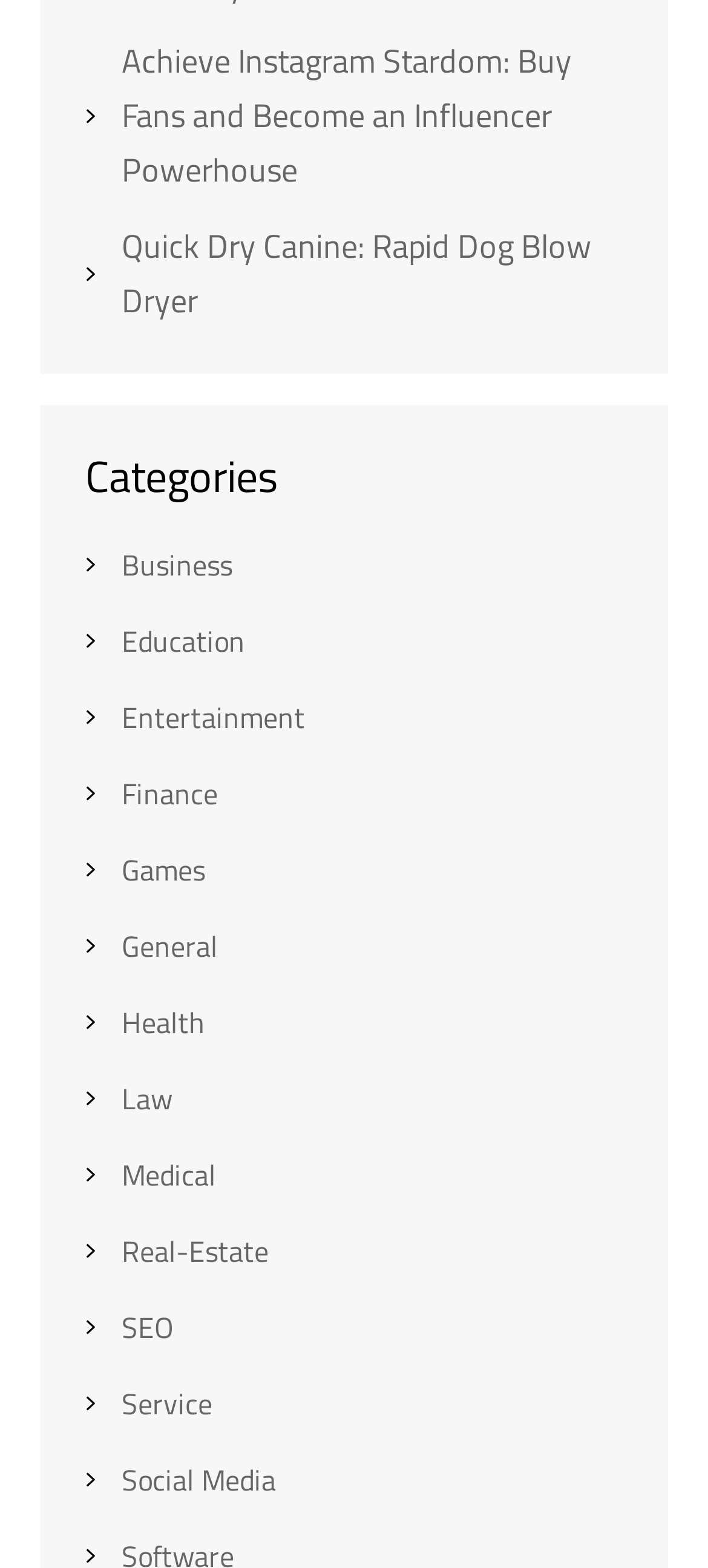Determine the bounding box of the UI component based on this description: "Social Media". The bounding box coordinates should be four float values between 0 and 1, i.e., [left, top, right, bottom].

[0.172, 0.93, 0.39, 0.958]